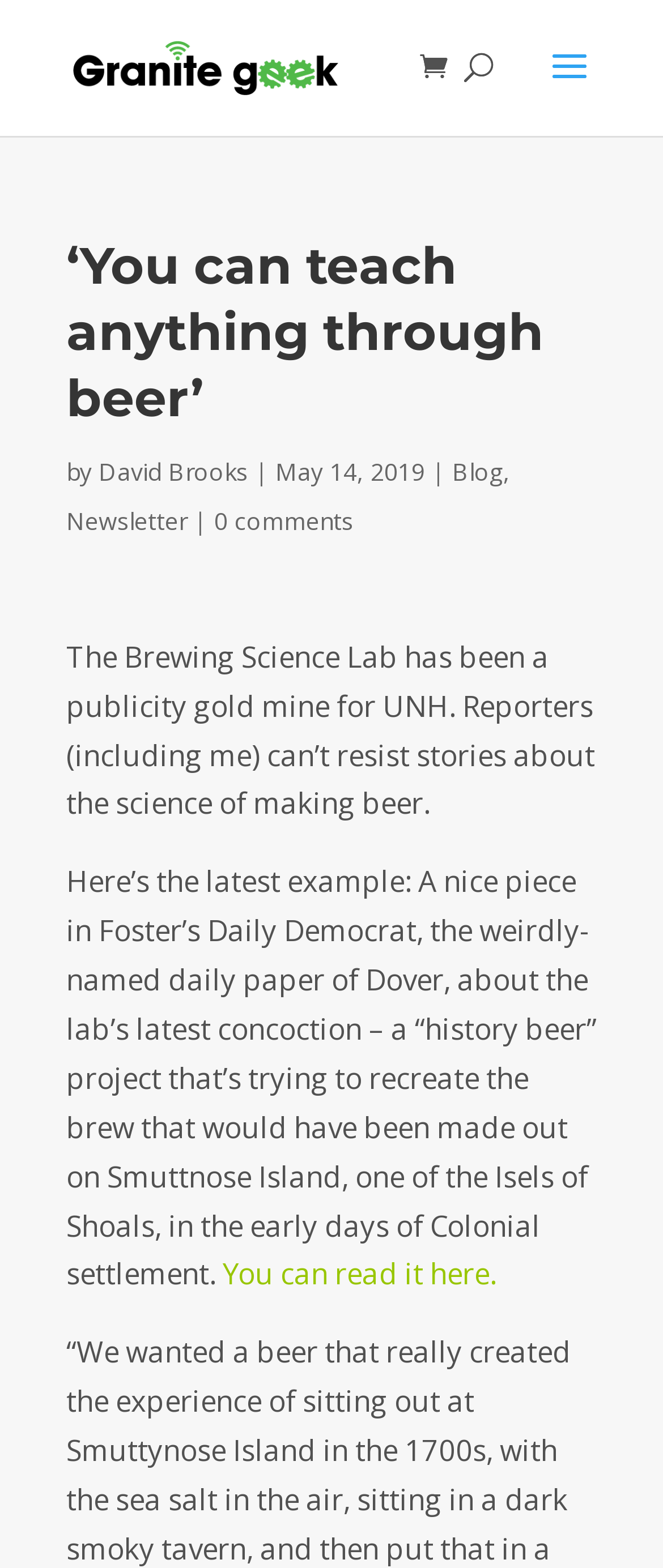Kindly respond to the following question with a single word or a brief phrase: 
Who wrote this article?

David Brooks